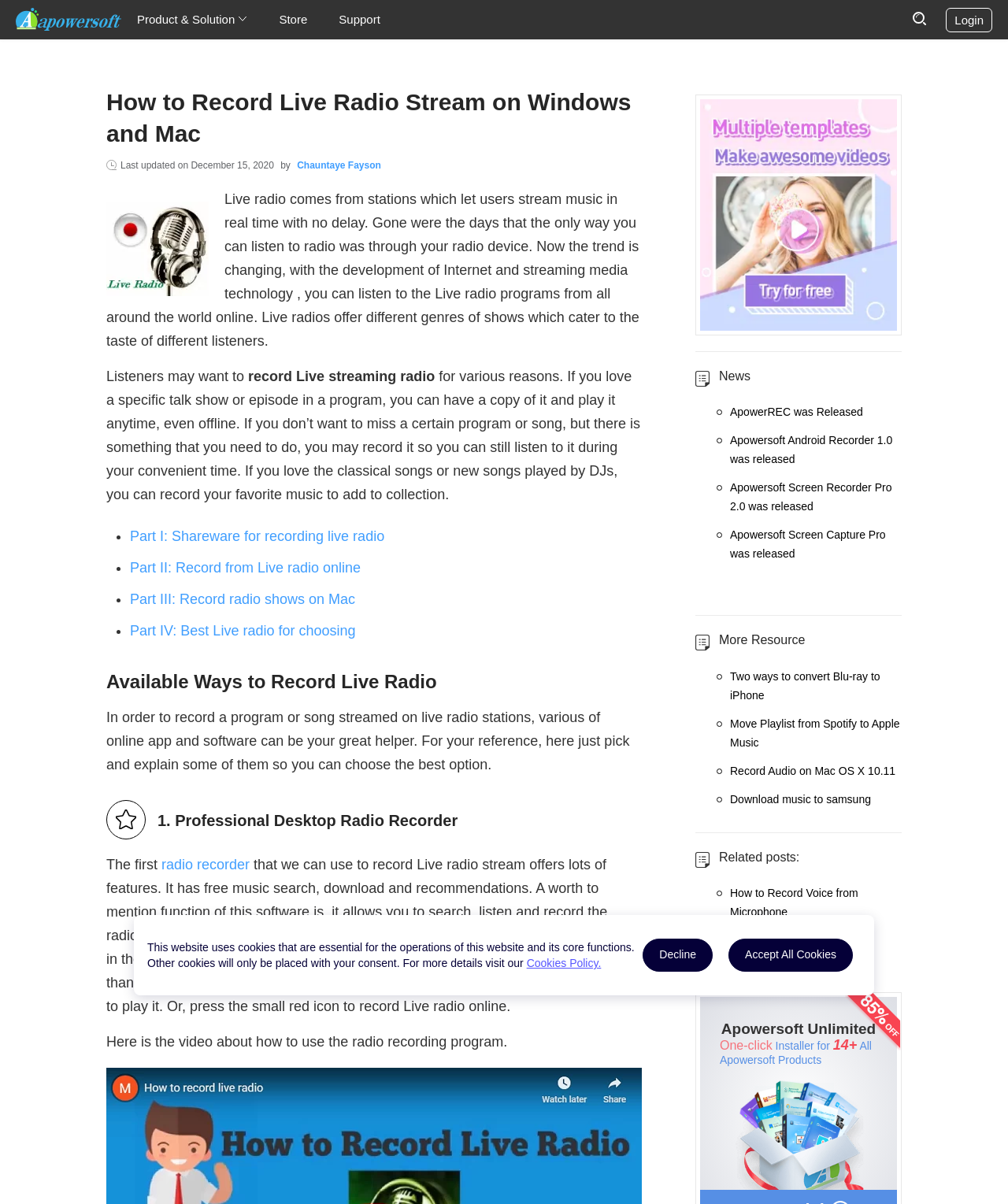What is the name of the professional desktop radio recorder software?
Refer to the image and provide a concise answer in one word or phrase.

Radio recorder